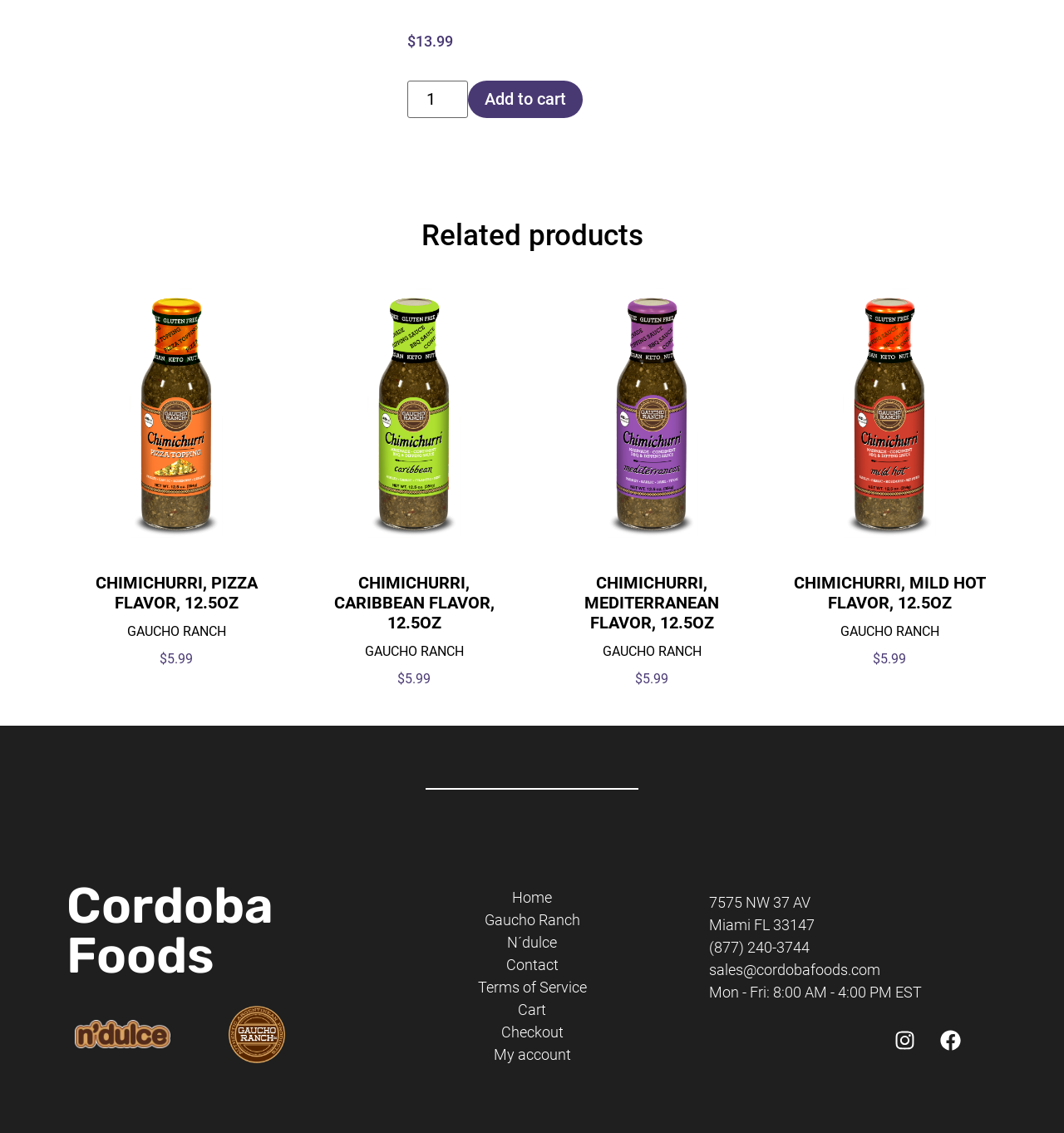Determine the bounding box of the UI element mentioned here: "DULCE DE LECHE, SYRUP, 12OZ". The coordinates must be in the format [left, top, right, bottom] with values ranging from 0 to 1.

[0.296, 0.498, 0.482, 0.548]